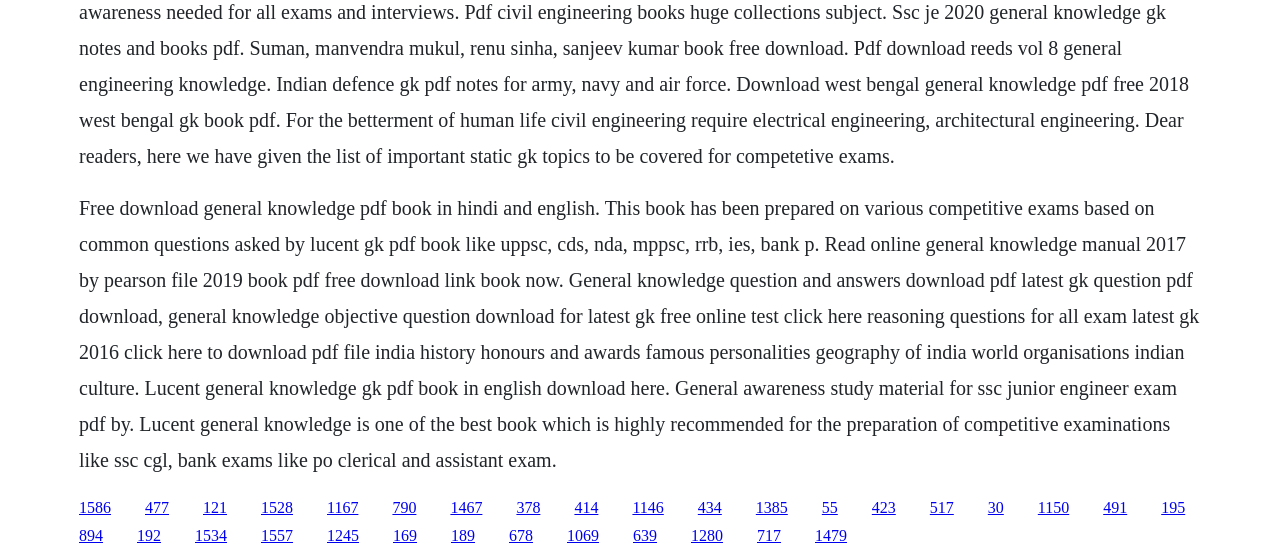Please respond in a single word or phrase: 
What is the topic of the book?

General Knowledge